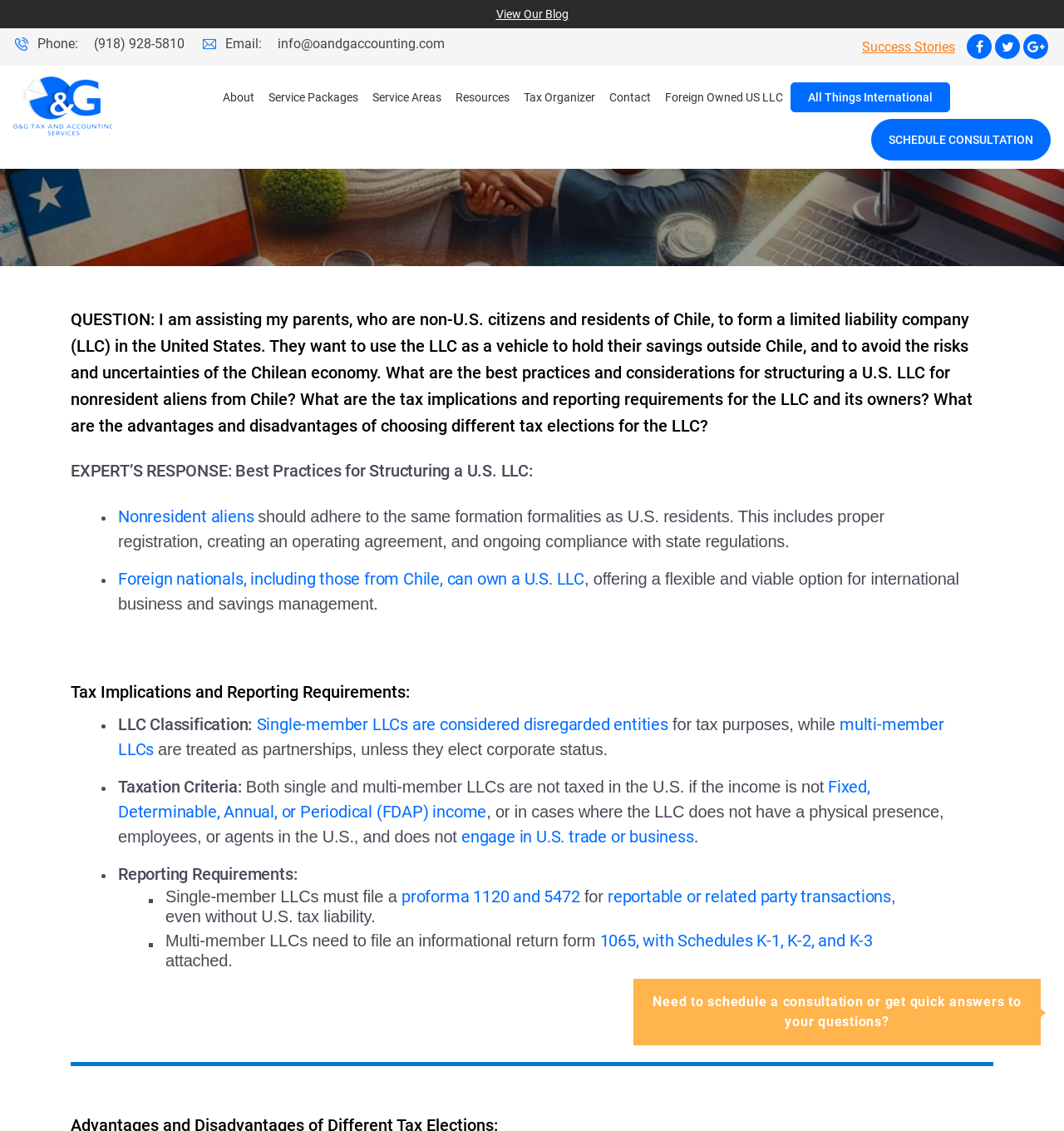Describe all significant elements and features of the webpage.

This webpage is about structuring a U.S. LLC for nonresident aliens from Chile. At the top, there is a navigation menu with links to "View Our Blog", "Success Stories", and several other pages. Below the navigation menu, there is a section with contact information, including a phone number and email address.

On the left side of the page, there is a logo of "O&G Tax and Accounting" with a link to the company's homepage. Below the logo, there are links to various services, including "About", "Service Packages", "Service Areas", "Resources", "Tax Organizer", "Contact", and "Foreign Owned US LLC".

The main content of the page is divided into three sections. The first section is a question from someone who is helping their parents, non-U.S. citizens and residents of Chile, form a limited liability company (LLC) in the United States. The question asks about the best practices and considerations for structuring a U.S. LLC for nonresident aliens from Chile, as well as the tax implications and reporting requirements.

The second section is the expert's response, which provides guidance on structuring a U.S. LLC for nonresident aliens from Chile. This section explains that foreign nationals, including those from Chile, can own a U.S. LLC, and that the LLC should adhere to the same formation formalities as U.S. residents.

The third section discusses the tax implications and reporting requirements for the LLC and its owners. This section explains that single-member LLCs are considered disregarded entities for tax purposes, while multi-member LLCs are treated as partnerships, unless they elect corporate status. It also discusses the taxation criteria and reporting requirements for both single and multi-member LLCs.

At the bottom of the page, there is a call-to-action button to schedule a consultation or get quick answers to questions.